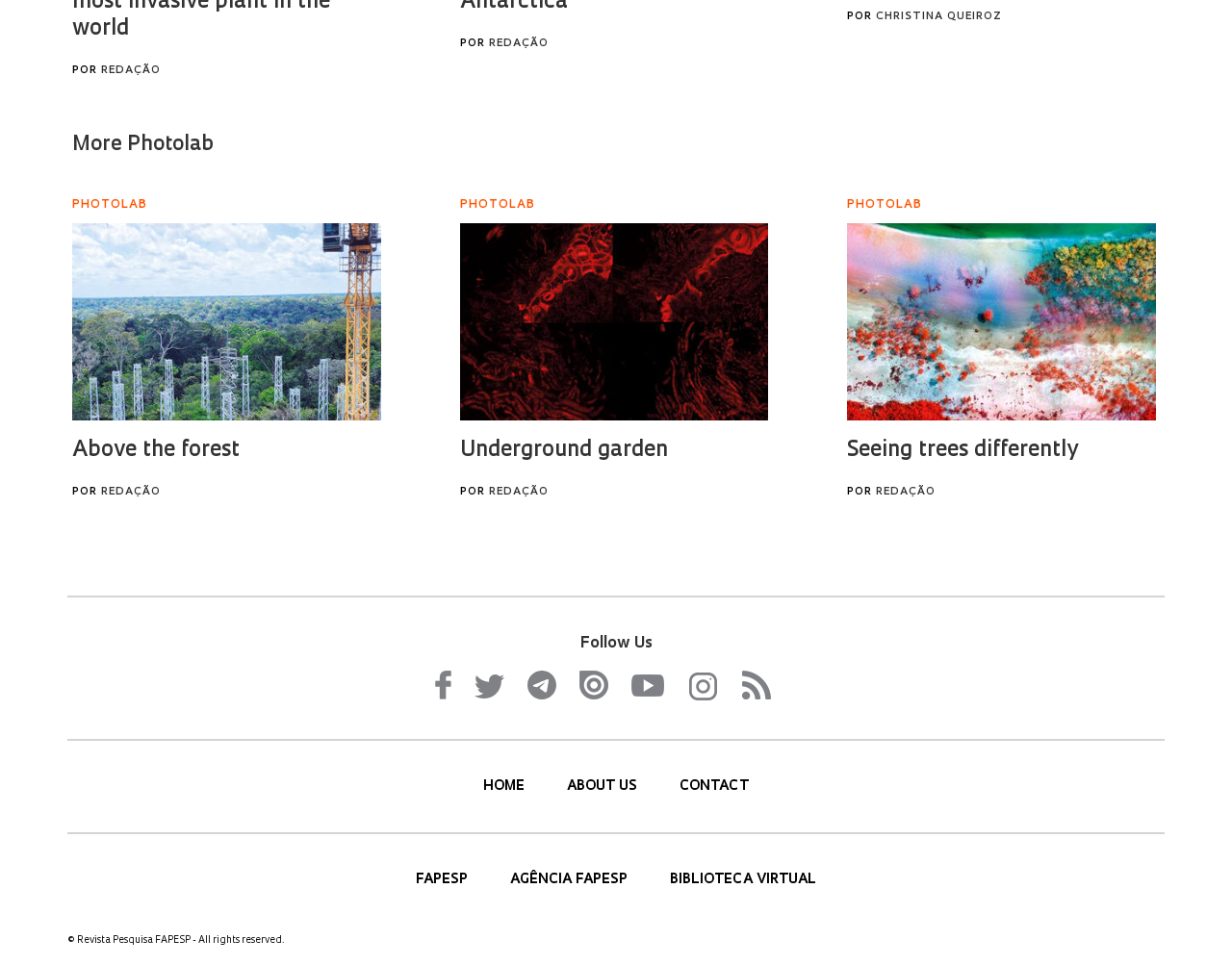Answer the question in one word or a short phrase:
How many social media links are available?

7